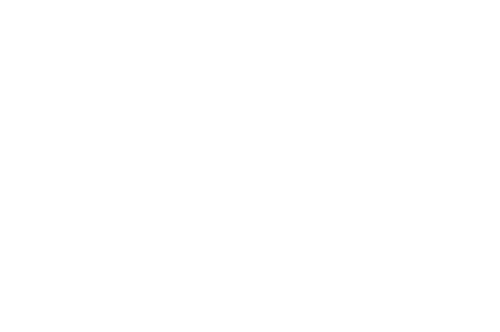Provide a comprehensive description of the image.

The image showcases a stunning 1956 Gretsch 6120 guitar, renowned for its vibrant Western Orange finish and classic features. This iconic hollow body guitar is adorned with G-Brand branding, cactus inlays, and a steer head motif on the headstock, embodying its rich musical heritage and craftsmanship. It is equipped with dual DeArmond Dynasonic pickups and a Bigsby vibrato tailpiece, ensuring excellent playability and tonal versatility. This exceptional instrument is presented as part of Gary's Classic Guitars LLC, a trusted dealer, and is available for $17,995. The guitar is in excellent condition and includes an original hard case, making it a prized addition for any serious collector or musician.